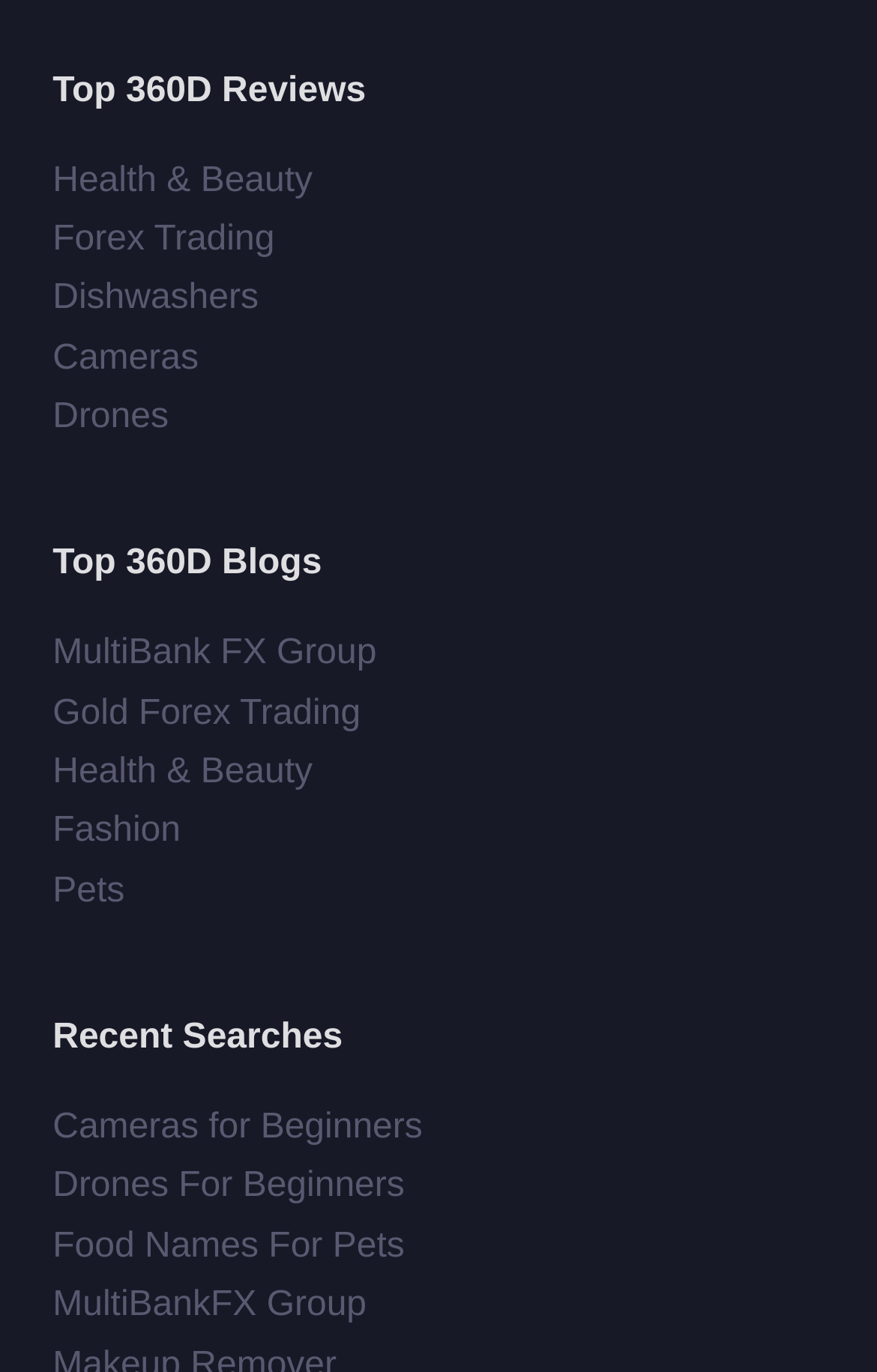Is 'Health & Beauty' listed under both 'Top 360D Reviews' and 'Top 360D Blogs'?
Answer briefly with a single word or phrase based on the image.

Yes